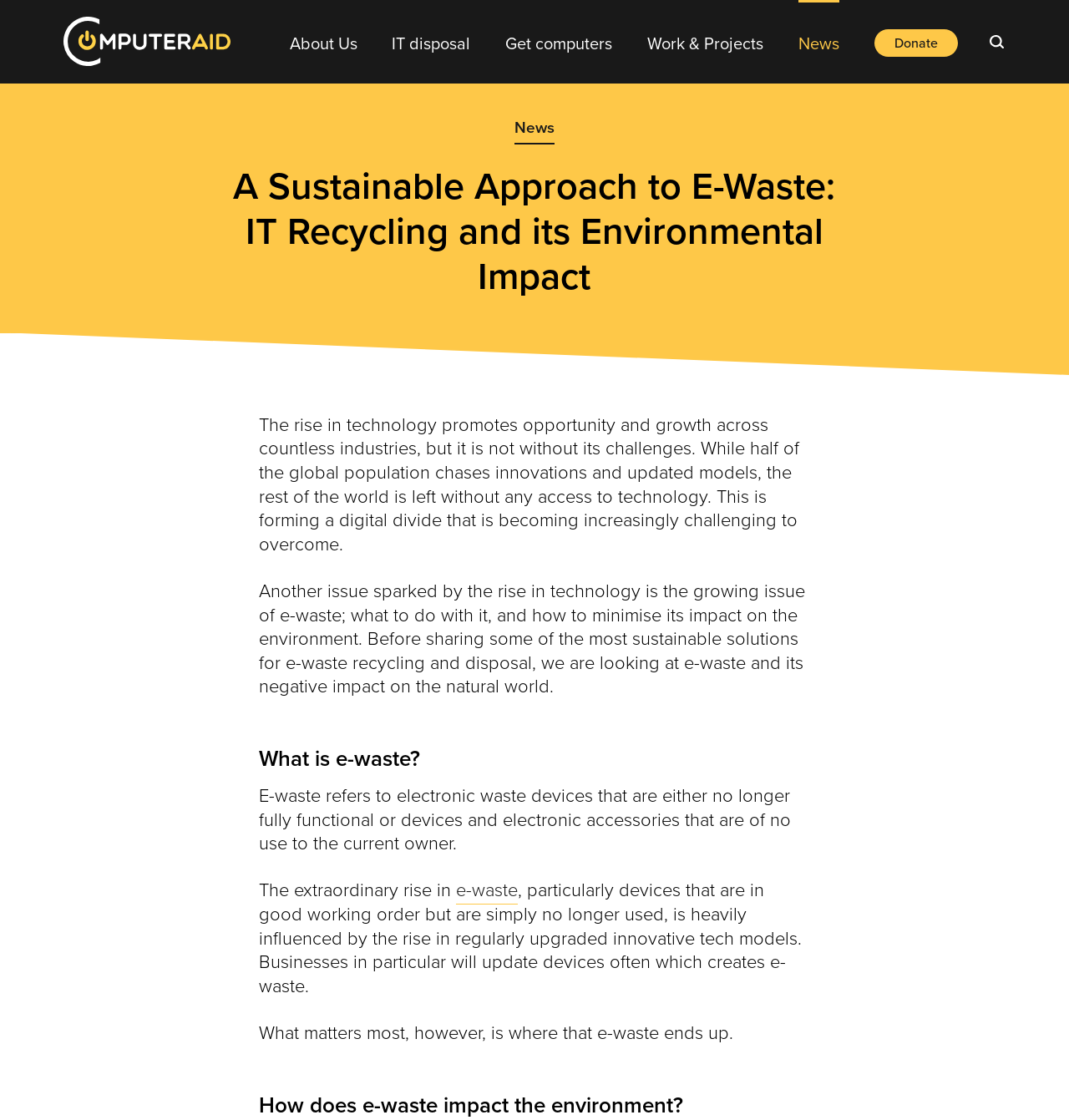Pinpoint the bounding box coordinates of the area that must be clicked to complete this instruction: "Learn more about HEMA equipment".

None